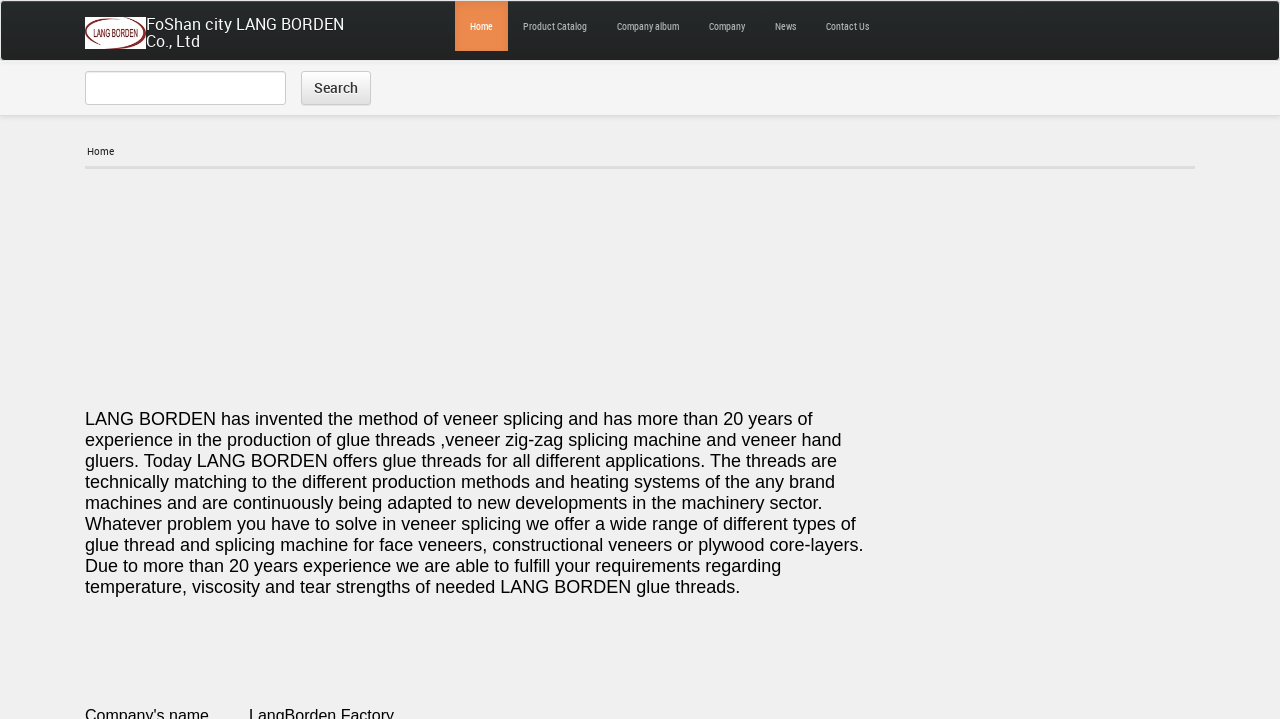Determine the bounding box coordinates of the clickable region to follow the instruction: "Go to Home page".

[0.355, 0.001, 0.397, 0.071]